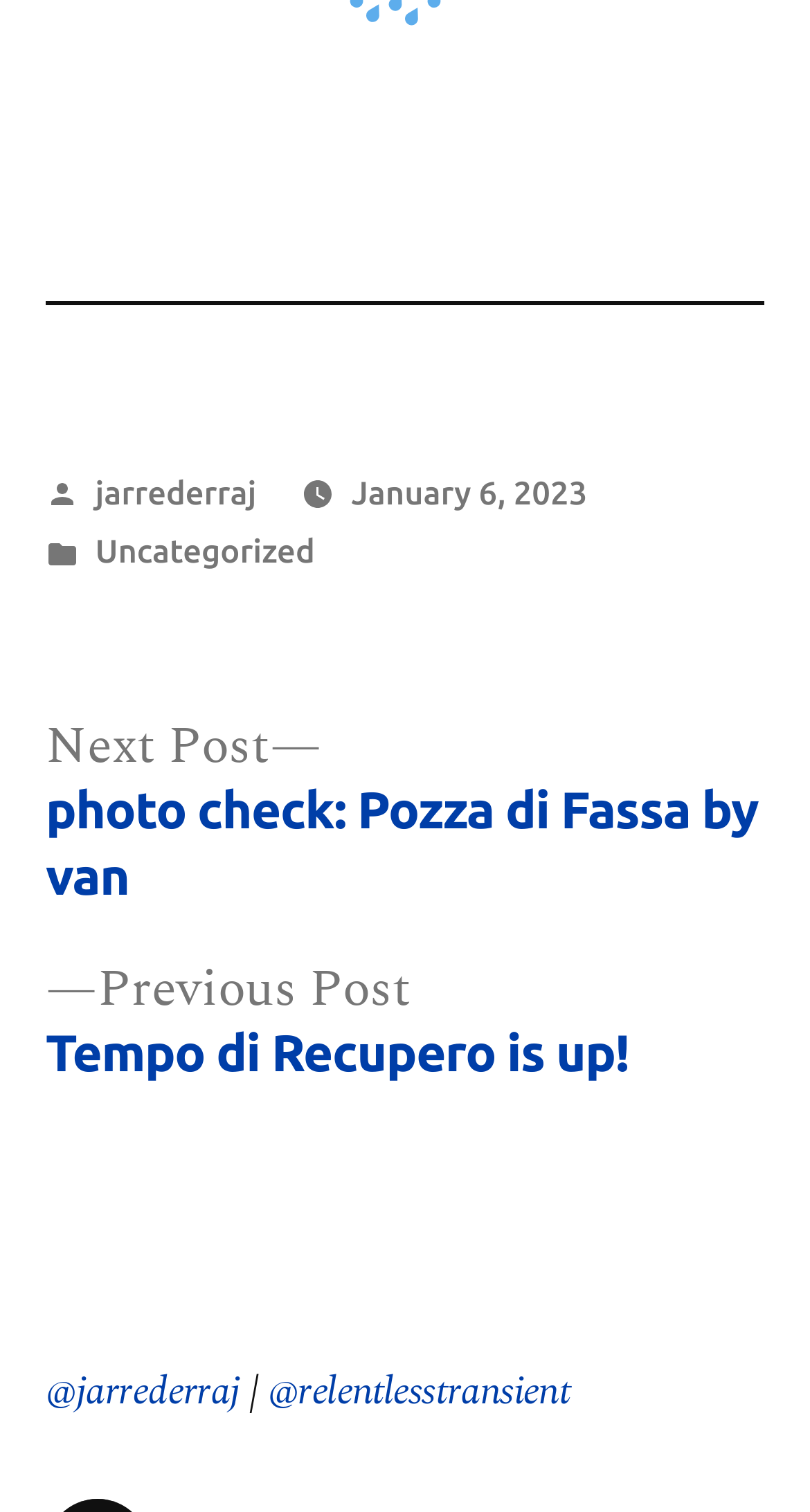Utilize the details in the image to thoroughly answer the following question: How many social media links are present in the navigation section?

In the navigation section, we can find three social media links: '@jarrederraj', '@relentlesstransient', and an empty link. Therefore, there are three social media links present in the navigation section.